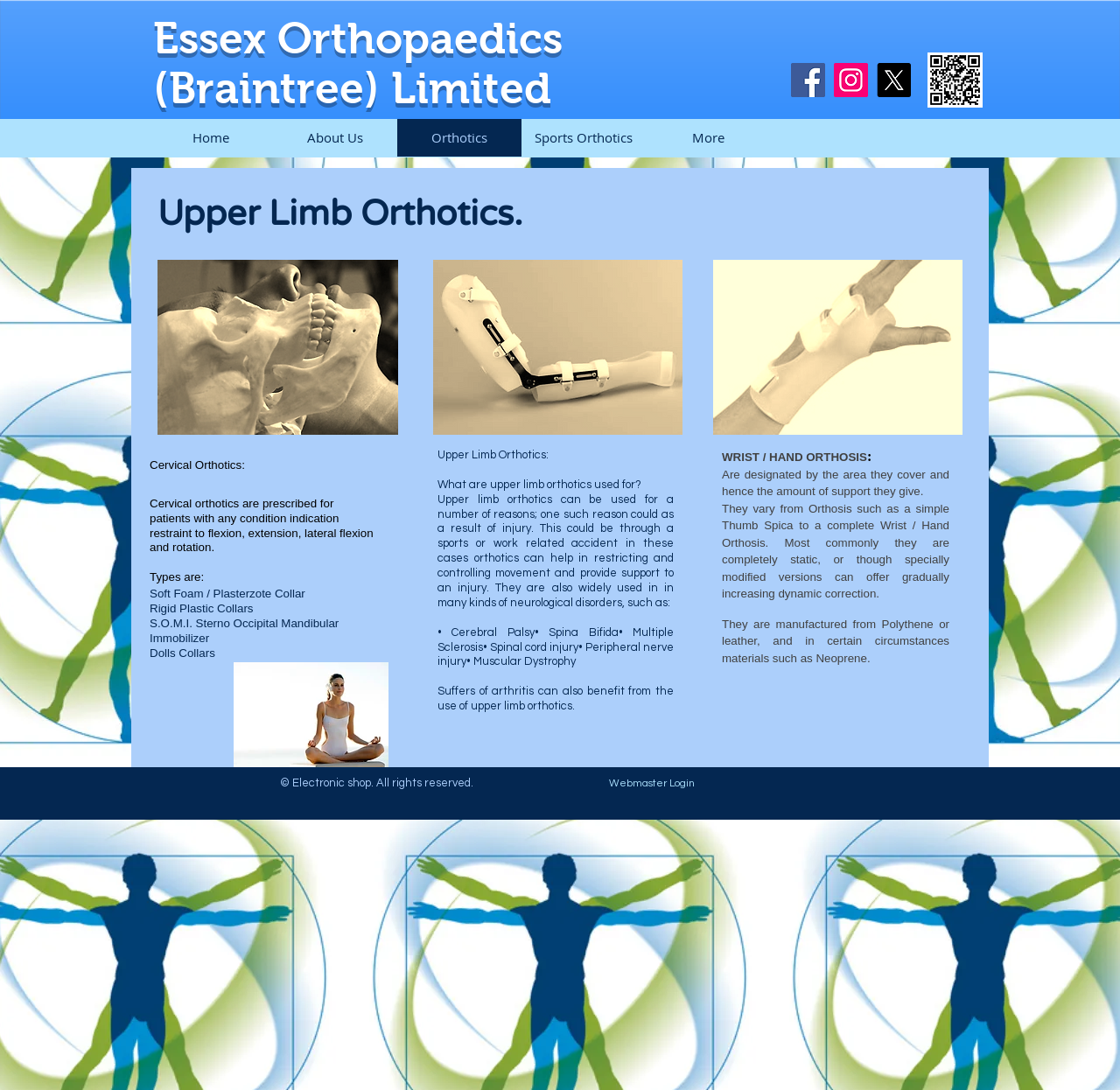What is the phone number to contact?
Using the image as a reference, answer the question in detail.

I found the contact information at the top of the webpage, which includes a phone number, 01376 331839, that can be used to get in touch with Essex Orthopaedics.